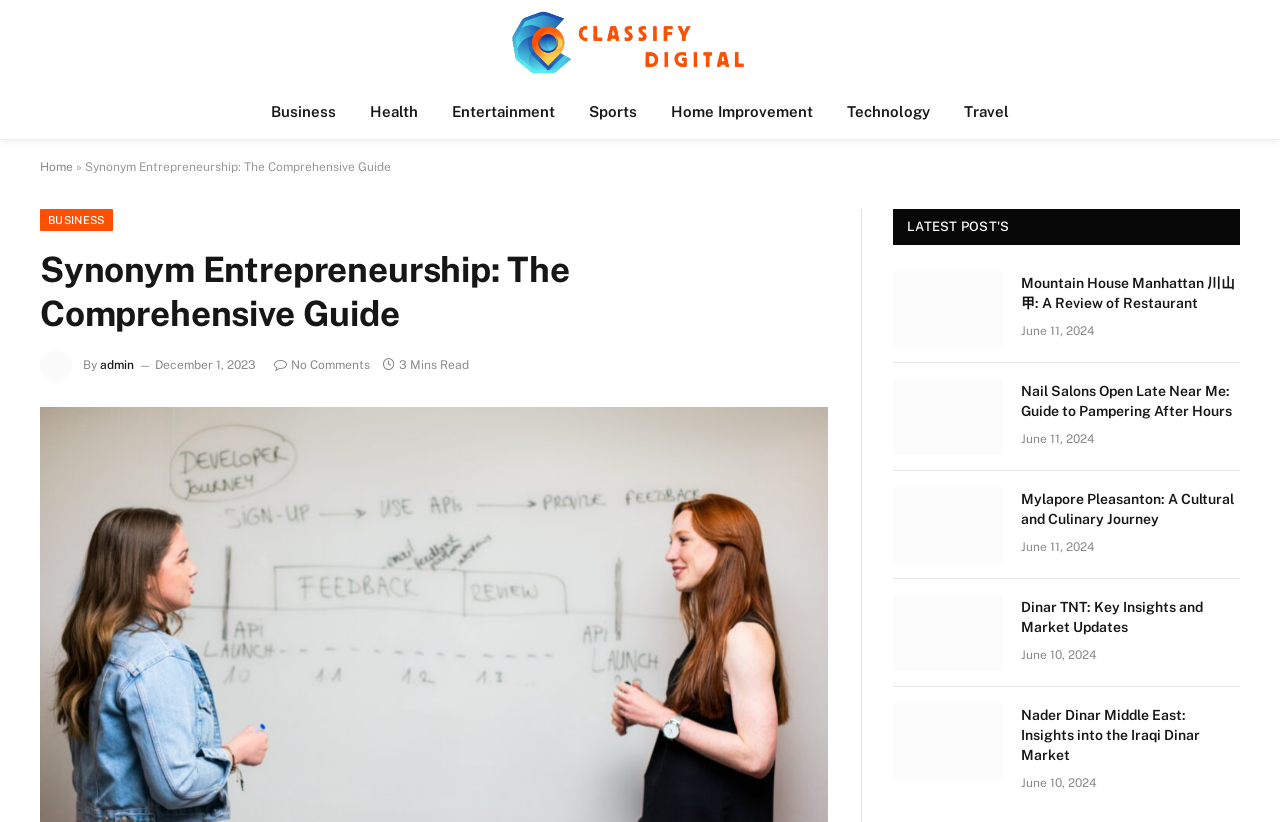Specify the bounding box coordinates of the area that needs to be clicked to achieve the following instruction: "Click on the 'Business' link".

[0.198, 0.103, 0.276, 0.169]